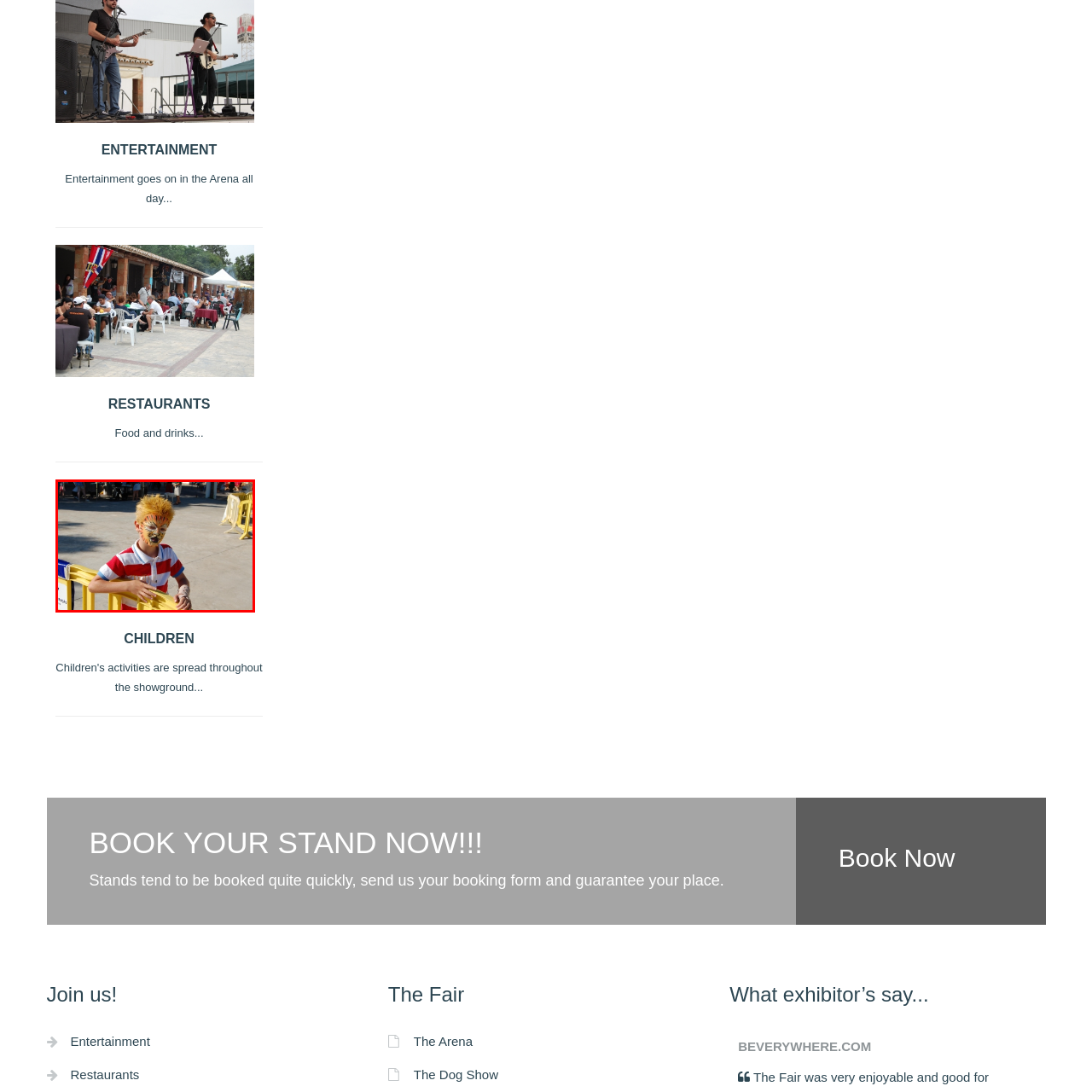What type of event is likely taking place in the background?
Direct your attention to the image marked by the red bounding box and answer the question with a single word or phrase.

festival or fair